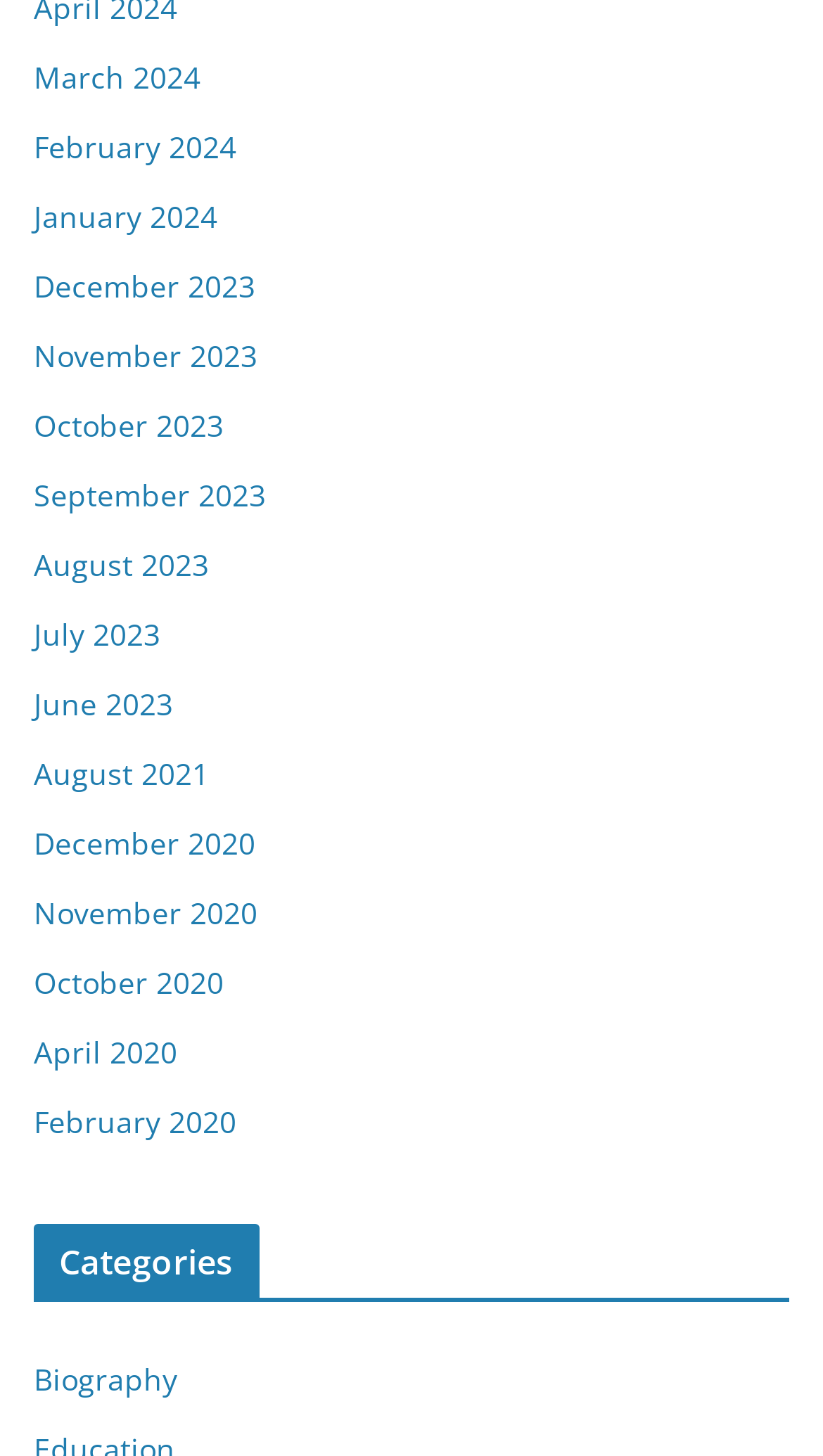Locate the bounding box coordinates of the area you need to click to fulfill this instruction: 'browse Categories'. The coordinates must be in the form of four float numbers ranging from 0 to 1: [left, top, right, bottom].

[0.041, 0.841, 0.314, 0.891]